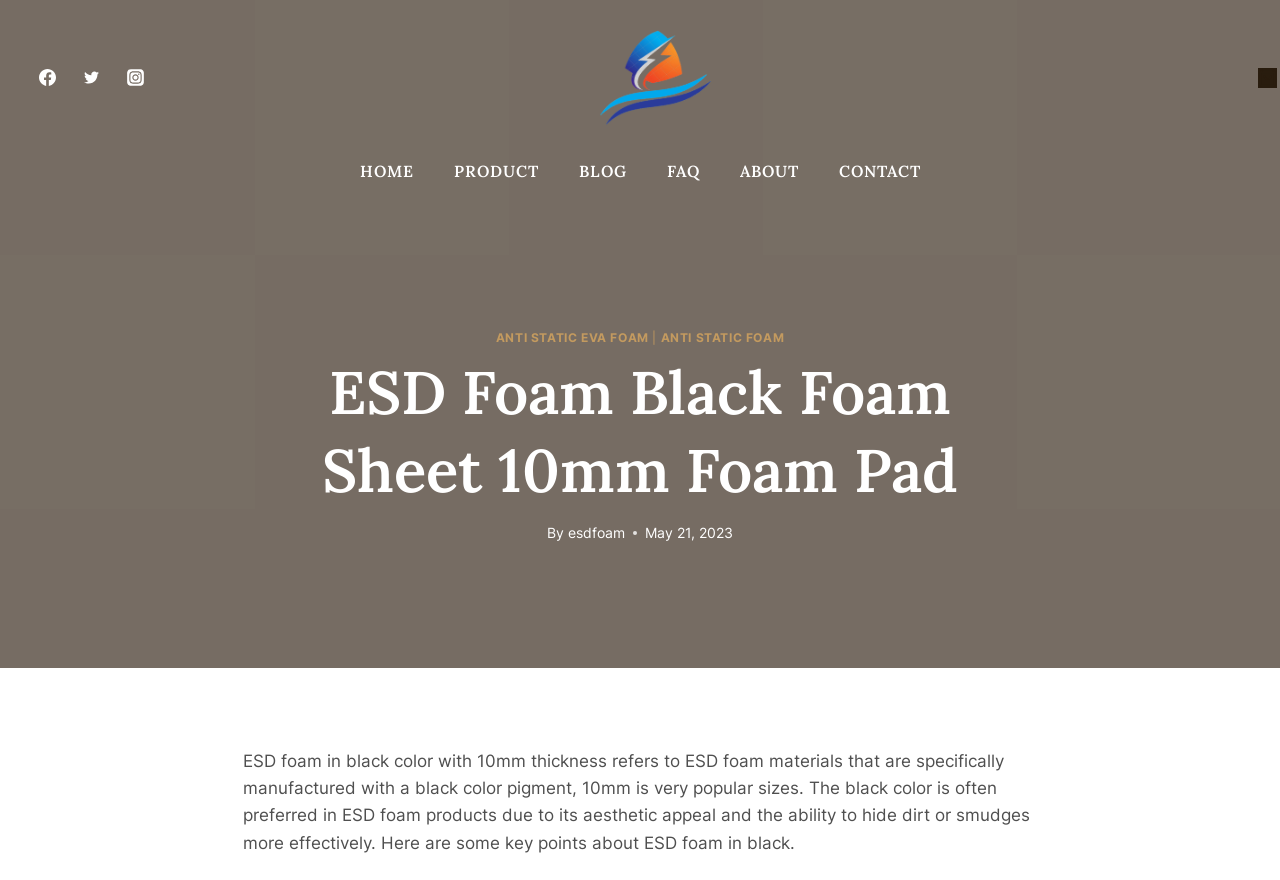Please find and report the bounding box coordinates of the element to click in order to perform the following action: "Check Shopping Cart". The coordinates should be expressed as four float numbers between 0 and 1, in the format [left, top, right, bottom].

[0.983, 0.078, 0.998, 0.099]